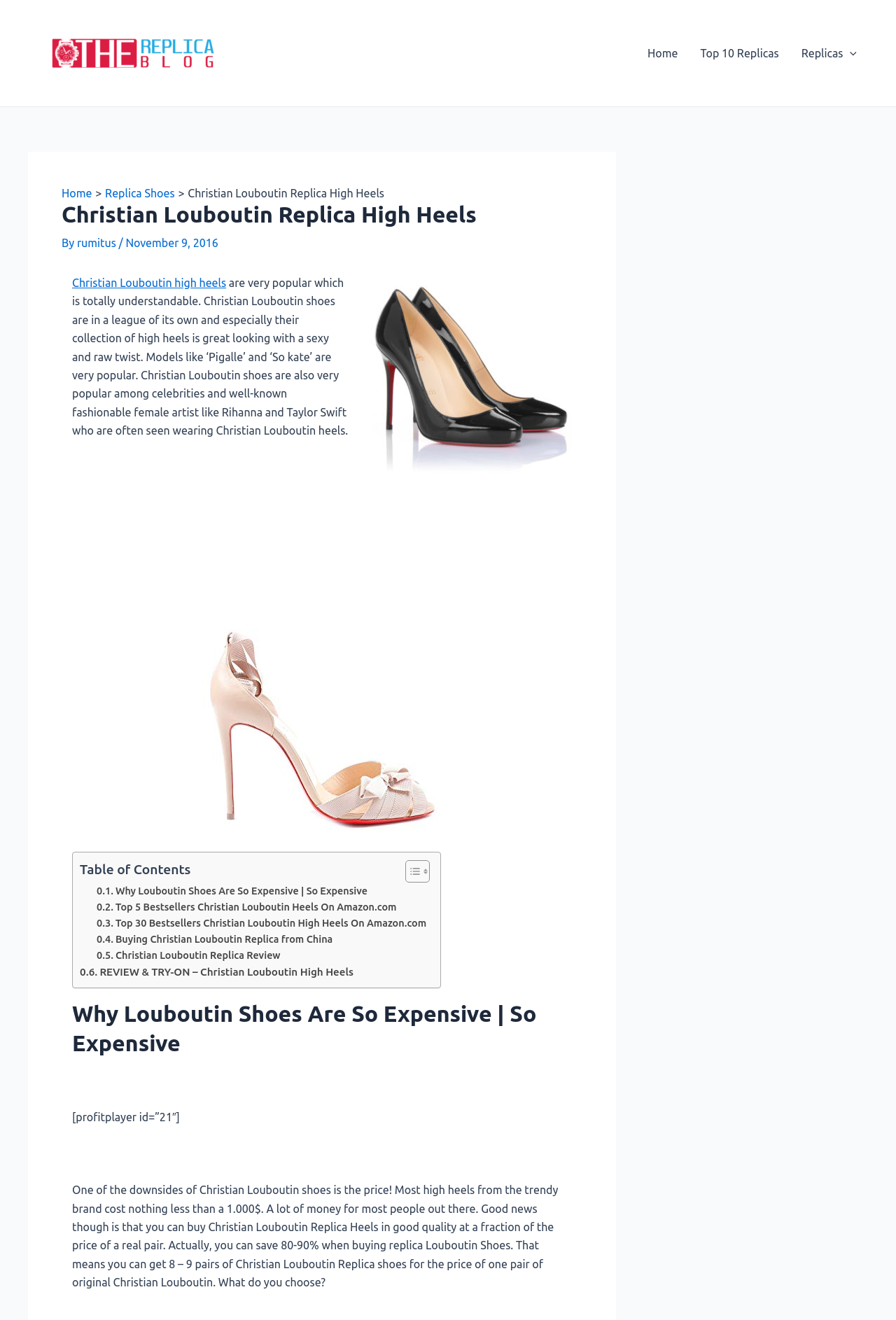Please identify the coordinates of the bounding box for the clickable region that will accomplish this instruction: "Click on the 'Home' link".

[0.71, 0.019, 0.769, 0.062]